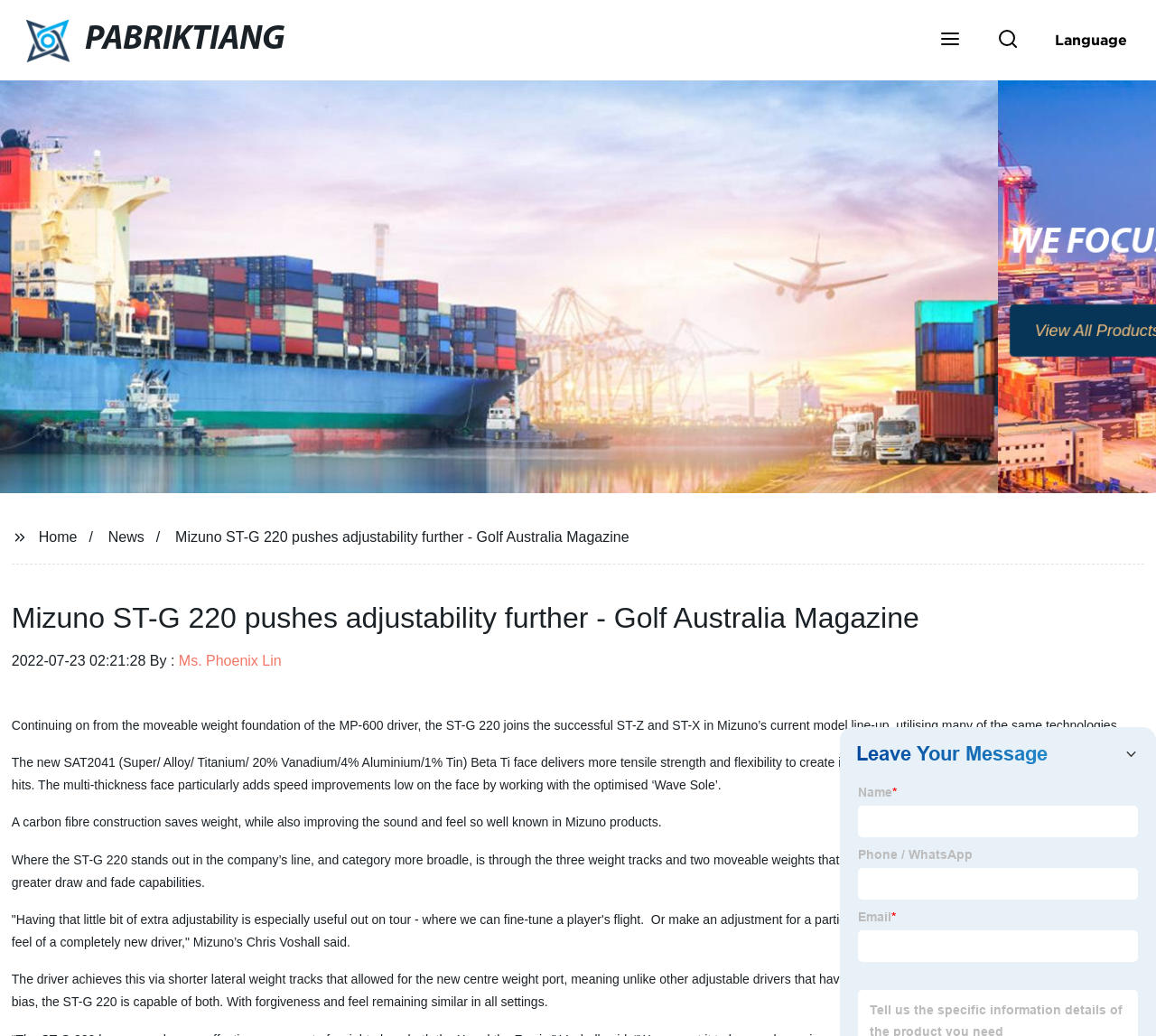Based on the element description: "parent_node: Language aria-label="Search"", identify the UI element and provide its bounding box coordinates. Use four float numbers between 0 and 1, [left, top, right, bottom].

[0.849, 0.027, 0.896, 0.051]